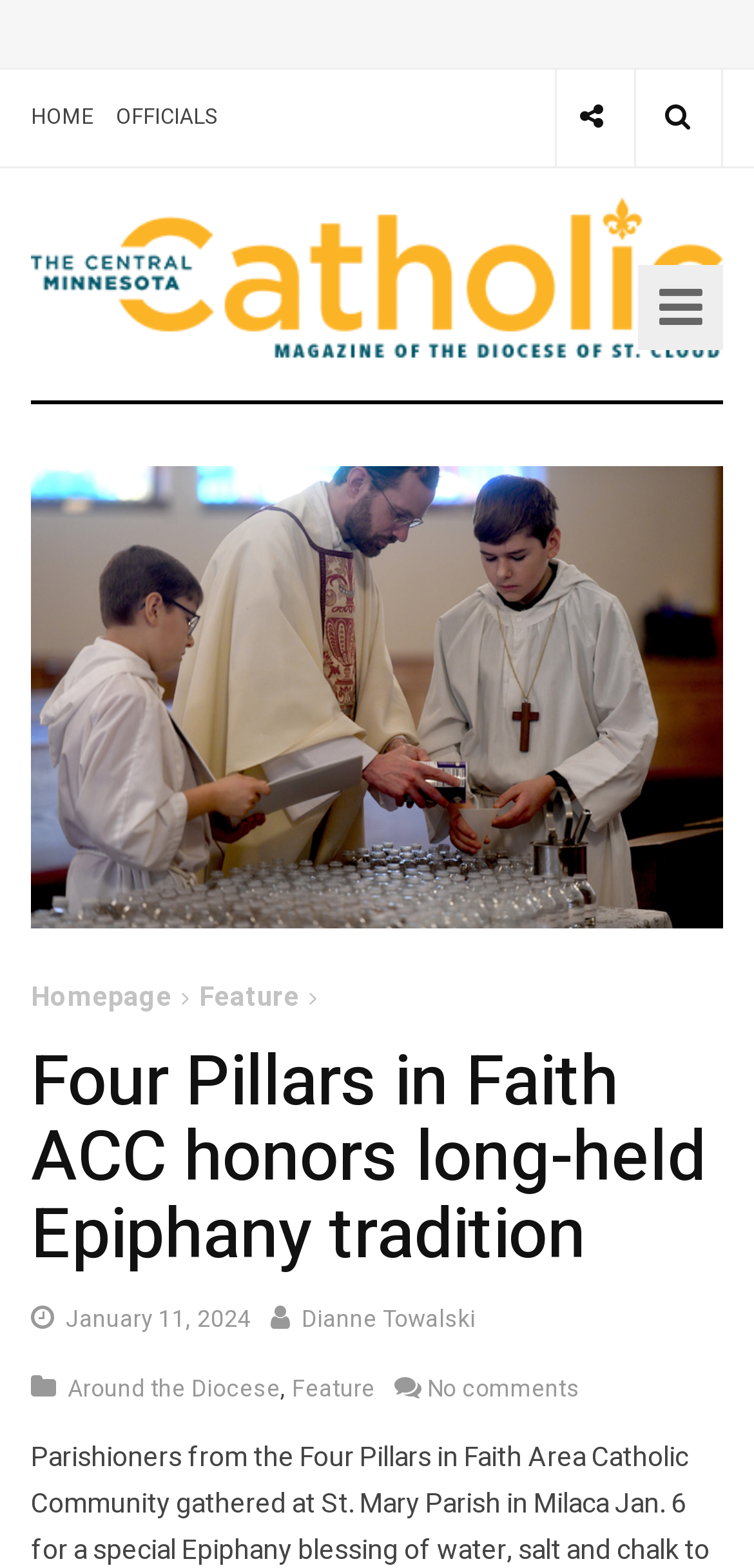Please find the bounding box coordinates of the element's region to be clicked to carry out this instruction: "View Industrial Gears".

None